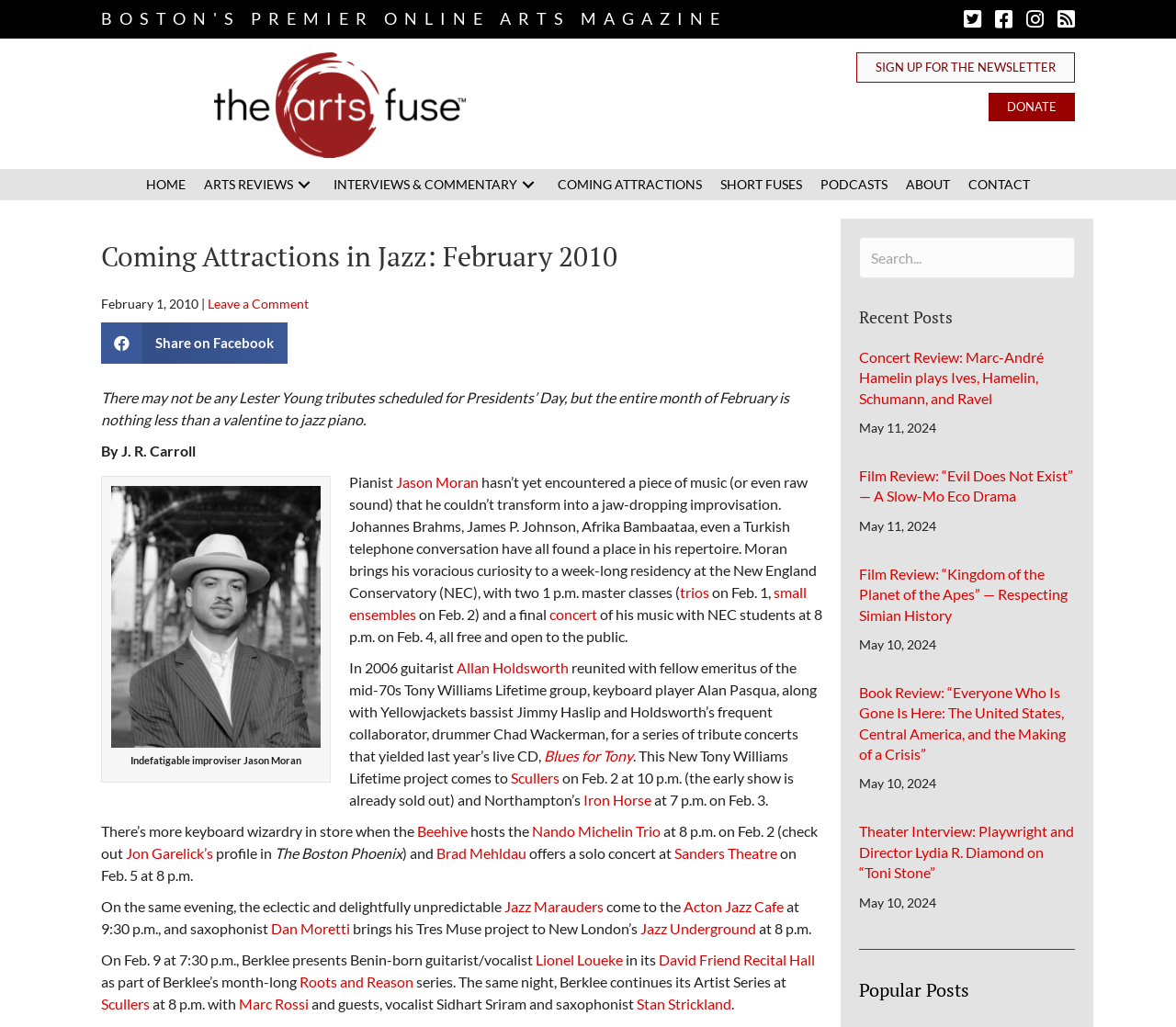Examine the image and give a thorough answer to the following question:
What is the name of the venue where the New Tony Williams Lifetime project will perform?

I read the article and found that the New Tony Williams Lifetime project will perform at Scullers on Feb. 2 at 10 p.m.